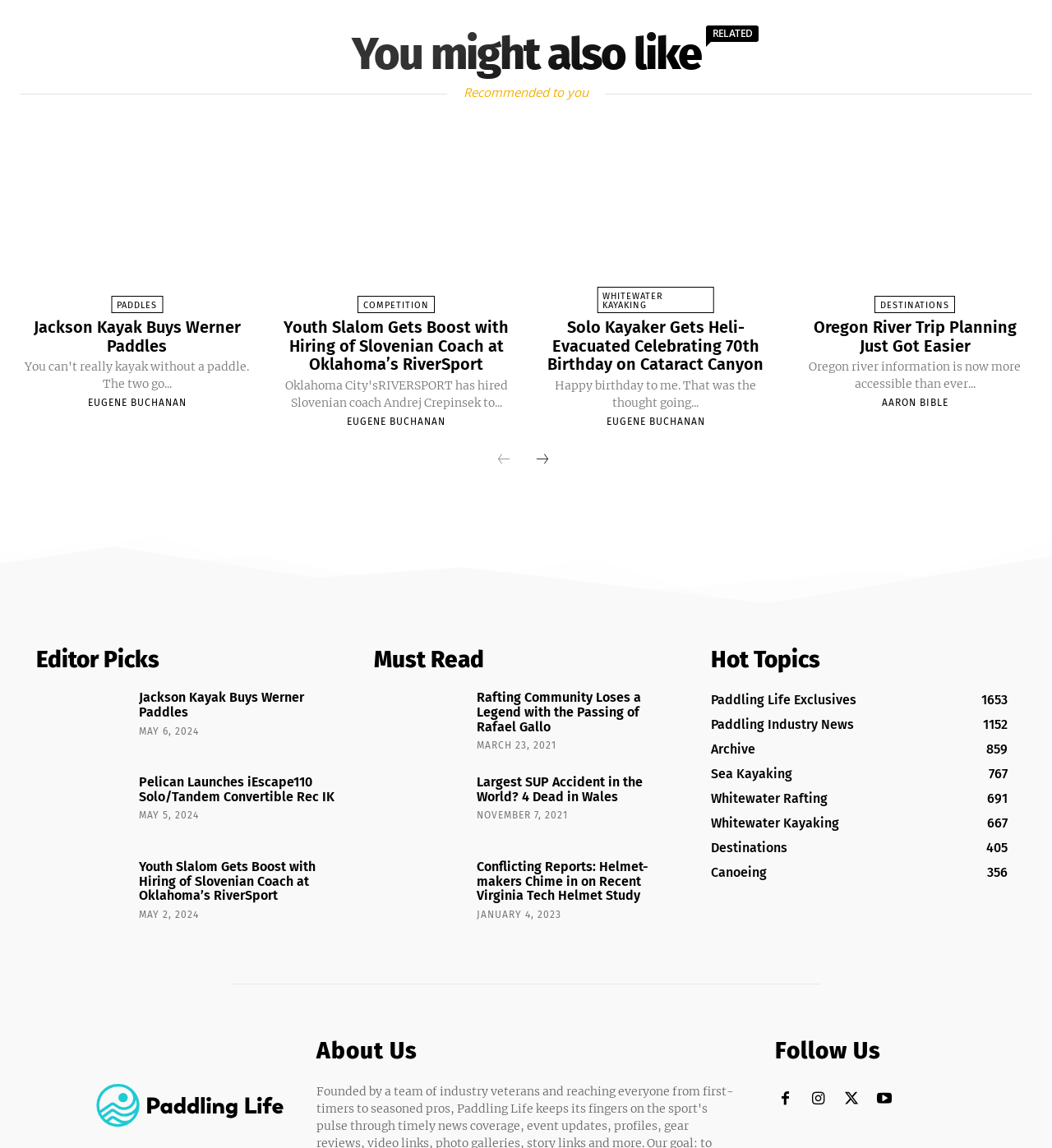Show the bounding box coordinates of the region that should be clicked to follow the instruction: "Read the article 'Jackson Kayak Buys Werner Paddles'."

[0.019, 0.122, 0.242, 0.265]